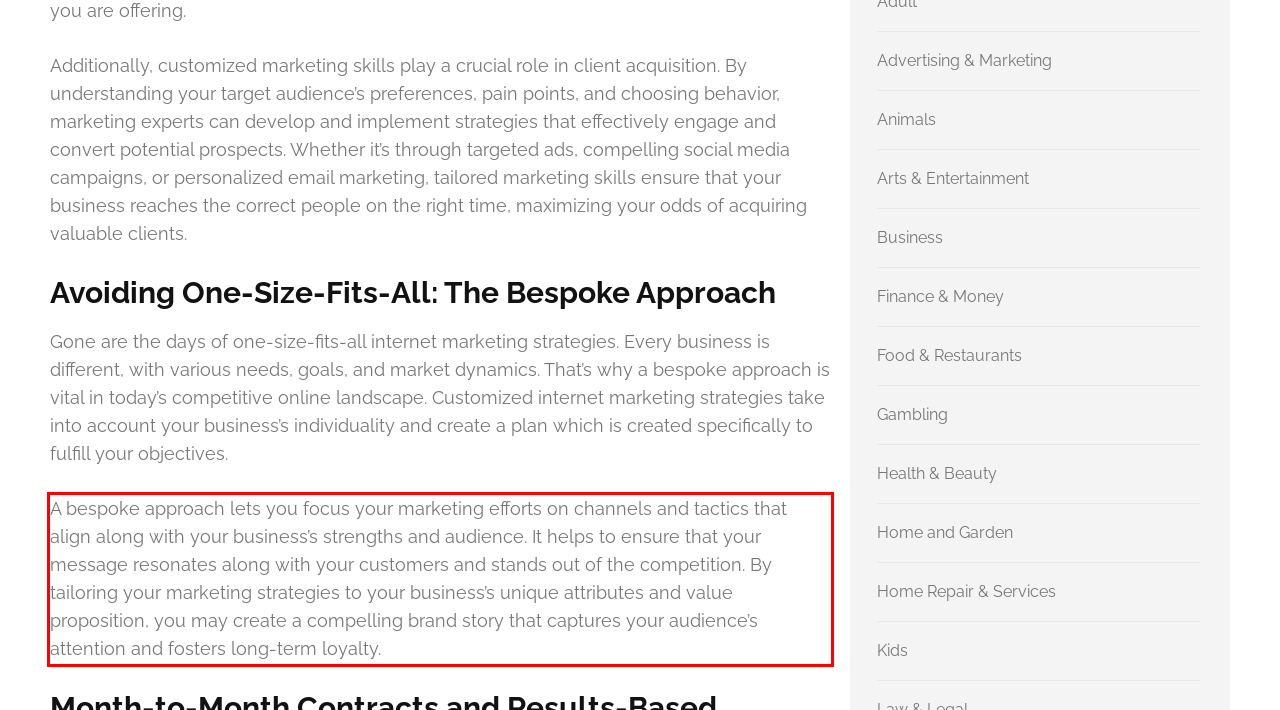You have a screenshot of a webpage with a red bounding box. Use OCR to generate the text contained within this red rectangle.

A bespoke approach lets you focus your marketing efforts on channels and tactics that align along with your business’s strengths and audience. It helps to ensure that your message resonates along with your customers and stands out of the competition. By tailoring your marketing strategies to your business’s unique attributes and value proposition, you may create a compelling brand story that captures your audience’s attention and fosters long-term loyalty.